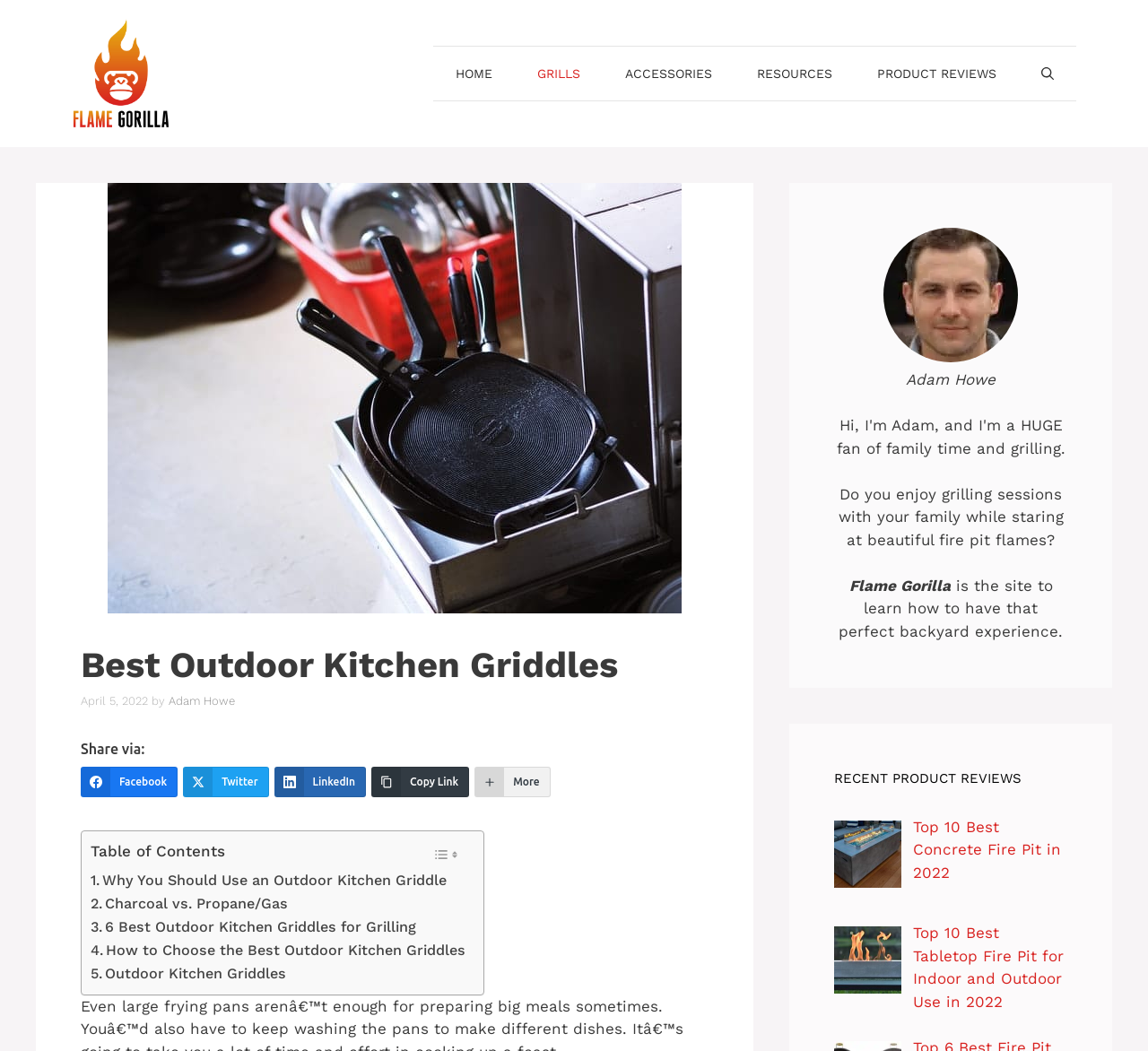What is the name of the website?
Analyze the screenshot and provide a detailed answer to the question.

I determined the answer by looking at the banner element at the top of the webpage, which contains the link 'Flame Gorilla' and the image 'Flame Gorilla'. This suggests that 'Flame Gorilla' is the name of the website.